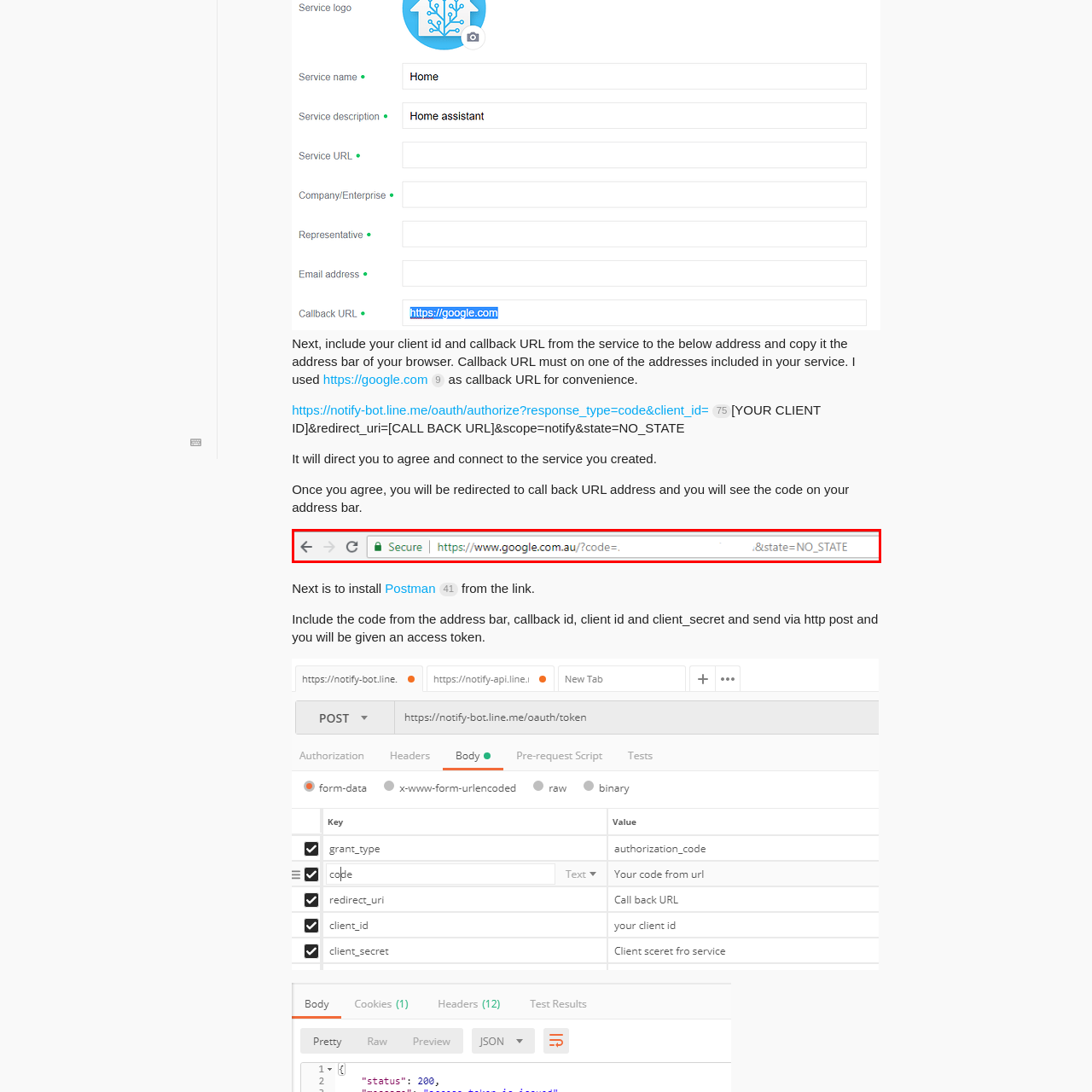Create a detailed narrative of the image inside the red-lined box.

The image displays a web browser's address bar, showcasing a URL that leads to Google's website. It includes a query parameter indicating a code, suggesting that the user may have just completed an authentication or authorization process. The presence of "Secure" next to the URL indicates that the connection is secure, ensuring that any data exchanged is encrypted. This context typically relates to online services requiring user authentication, possibly involving API access where the client ID and callback URLs are essential. The display implies steps related to a service configuration process, enhancing user engagement with web applications.